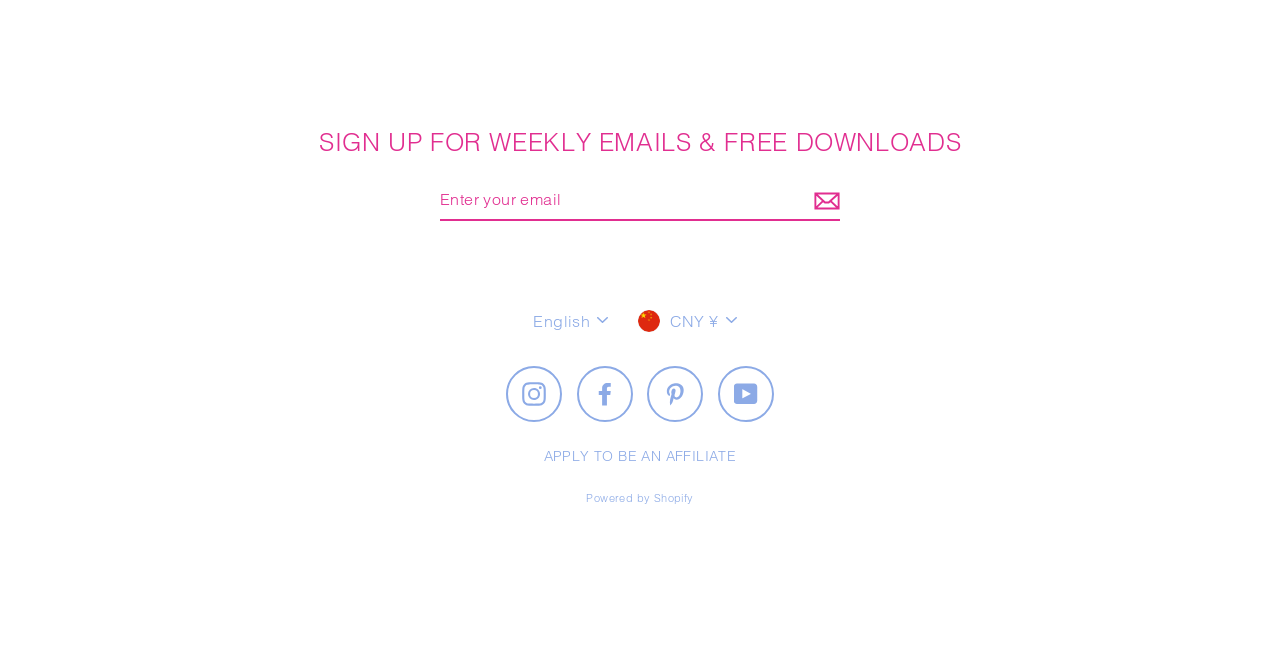What is the default currency selected?
Can you offer a detailed and complete answer to this question?

The currency selection button is located below the 'Currency' heading, and it is currently set to 'CNY ¥', indicating that it is the default currency selected.